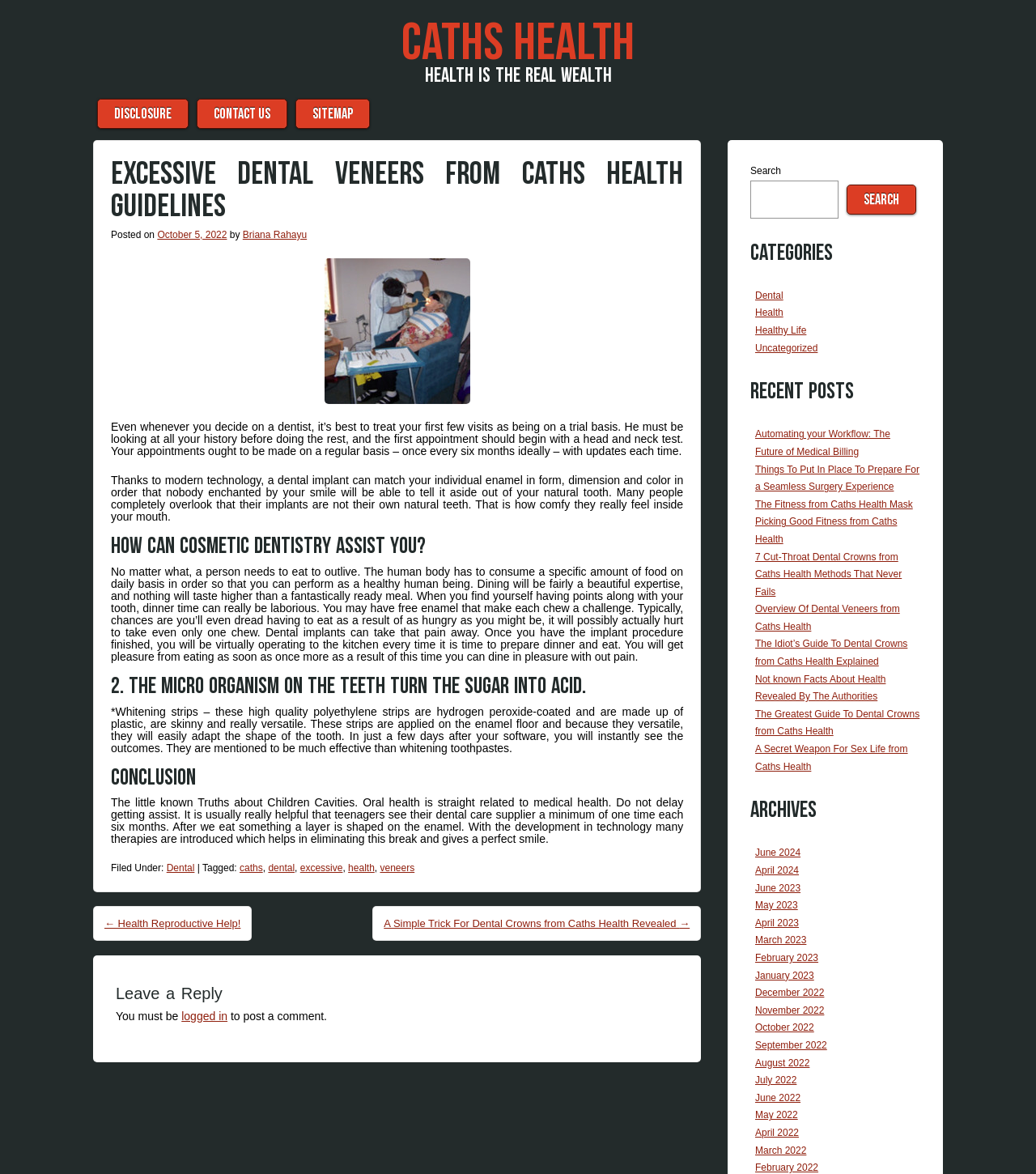Locate the bounding box of the UI element with the following description: "← Health Reproductive Help!".

[0.101, 0.782, 0.232, 0.792]